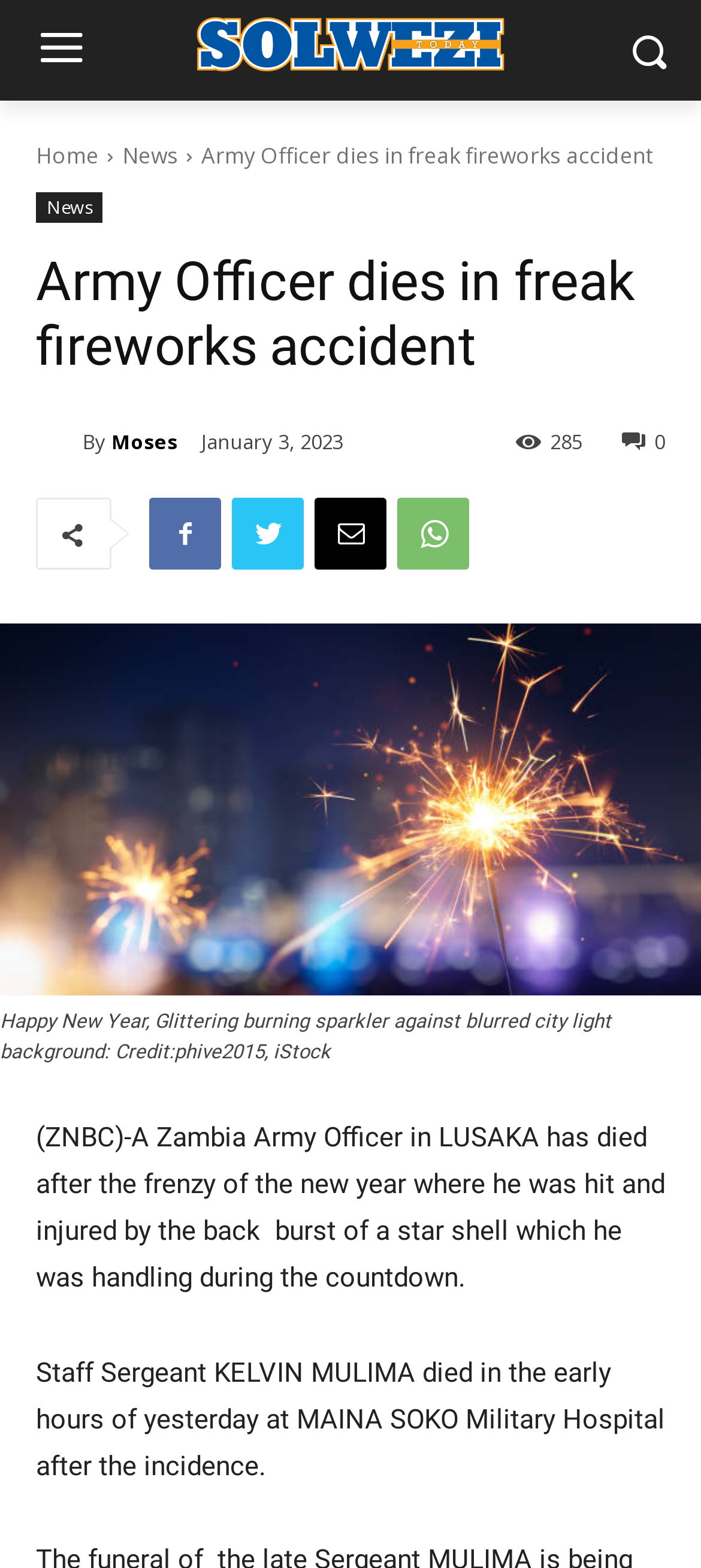Can you show the bounding box coordinates of the region to click on to complete the task described in the instruction: "Click the image"?

[0.0, 0.398, 1.0, 0.635]